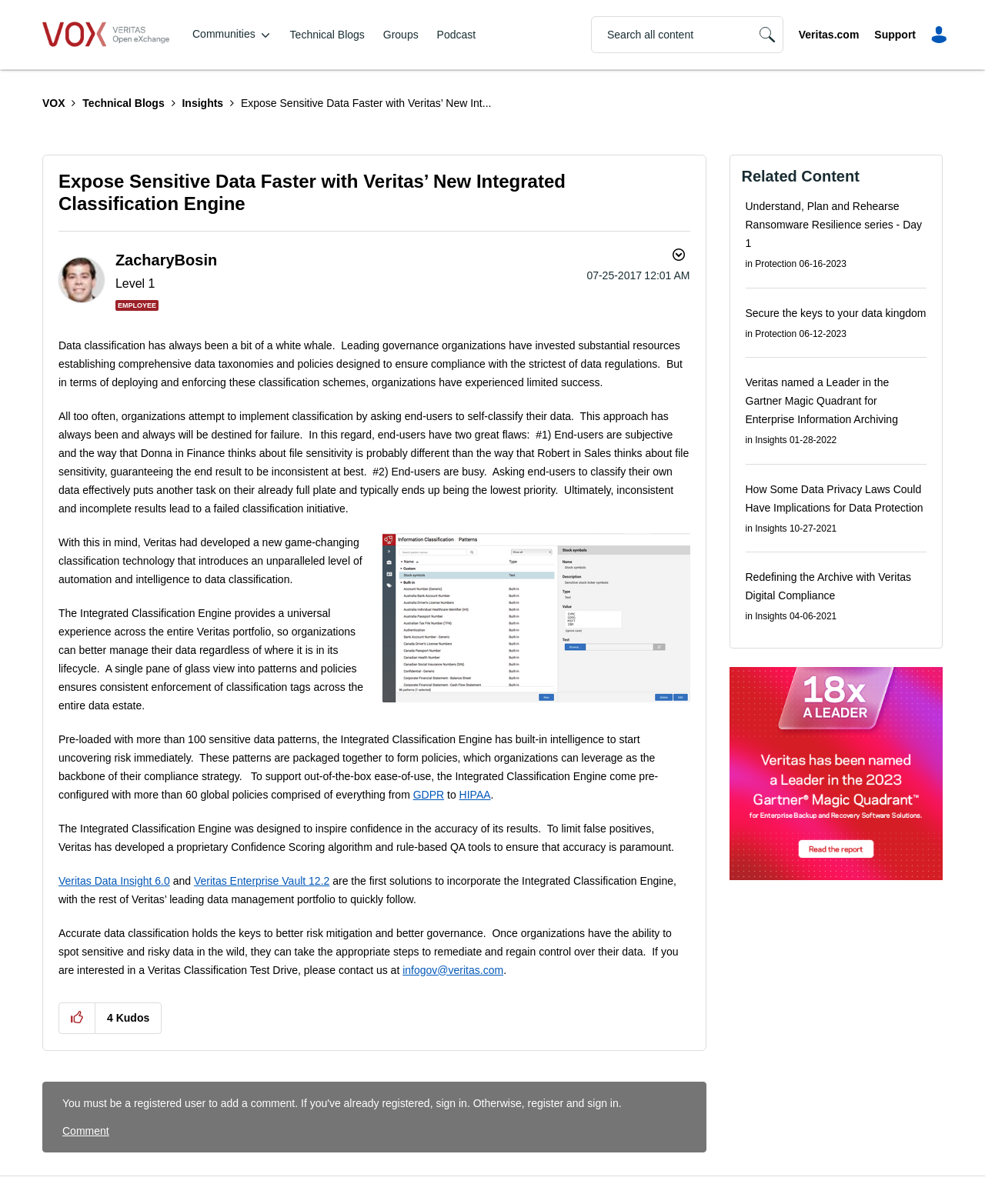Locate the bounding box coordinates of the clickable region to complete the following instruction: "View profile of ZacharyBosin."

[0.117, 0.209, 0.22, 0.223]